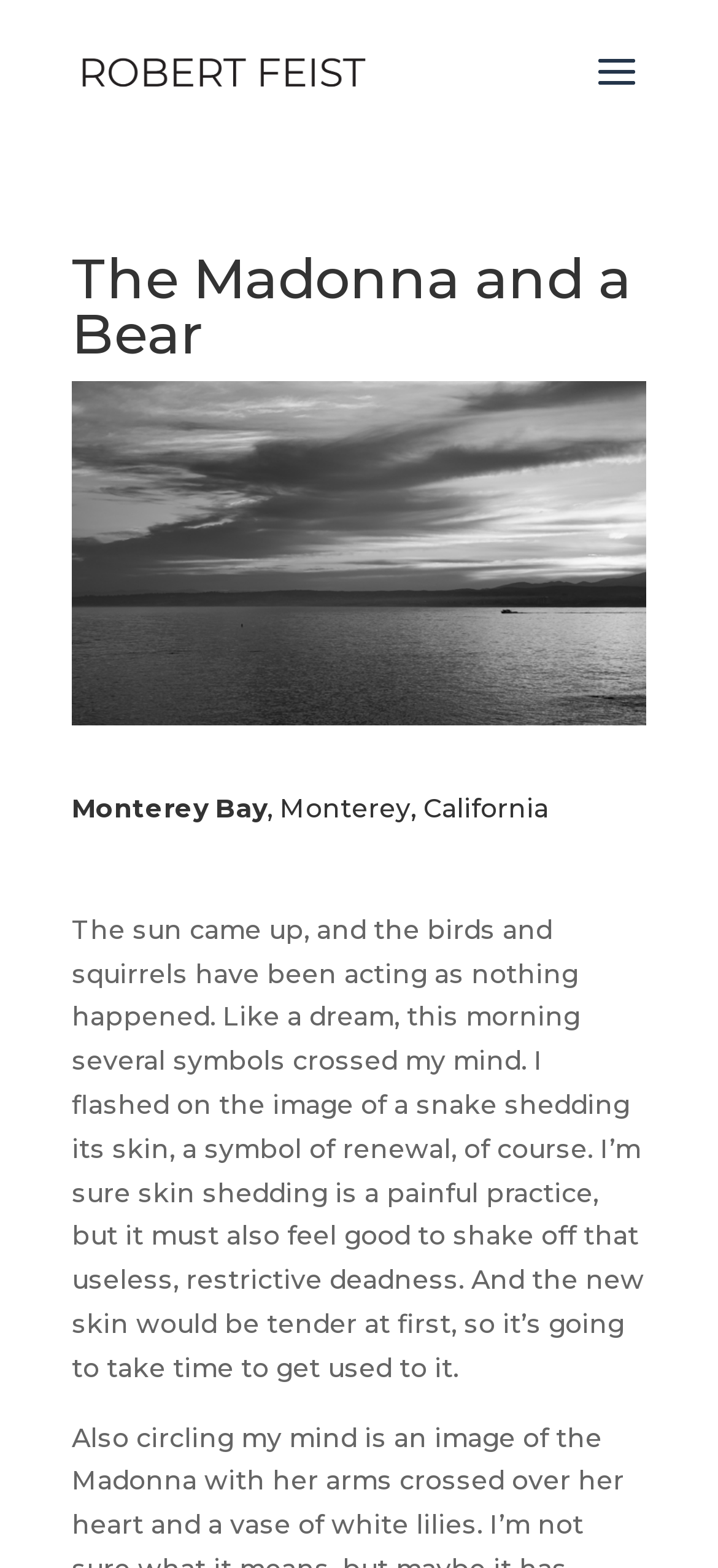What is the author's reflection on the morning?
Give a one-word or short-phrase answer derived from the screenshot.

Renewal